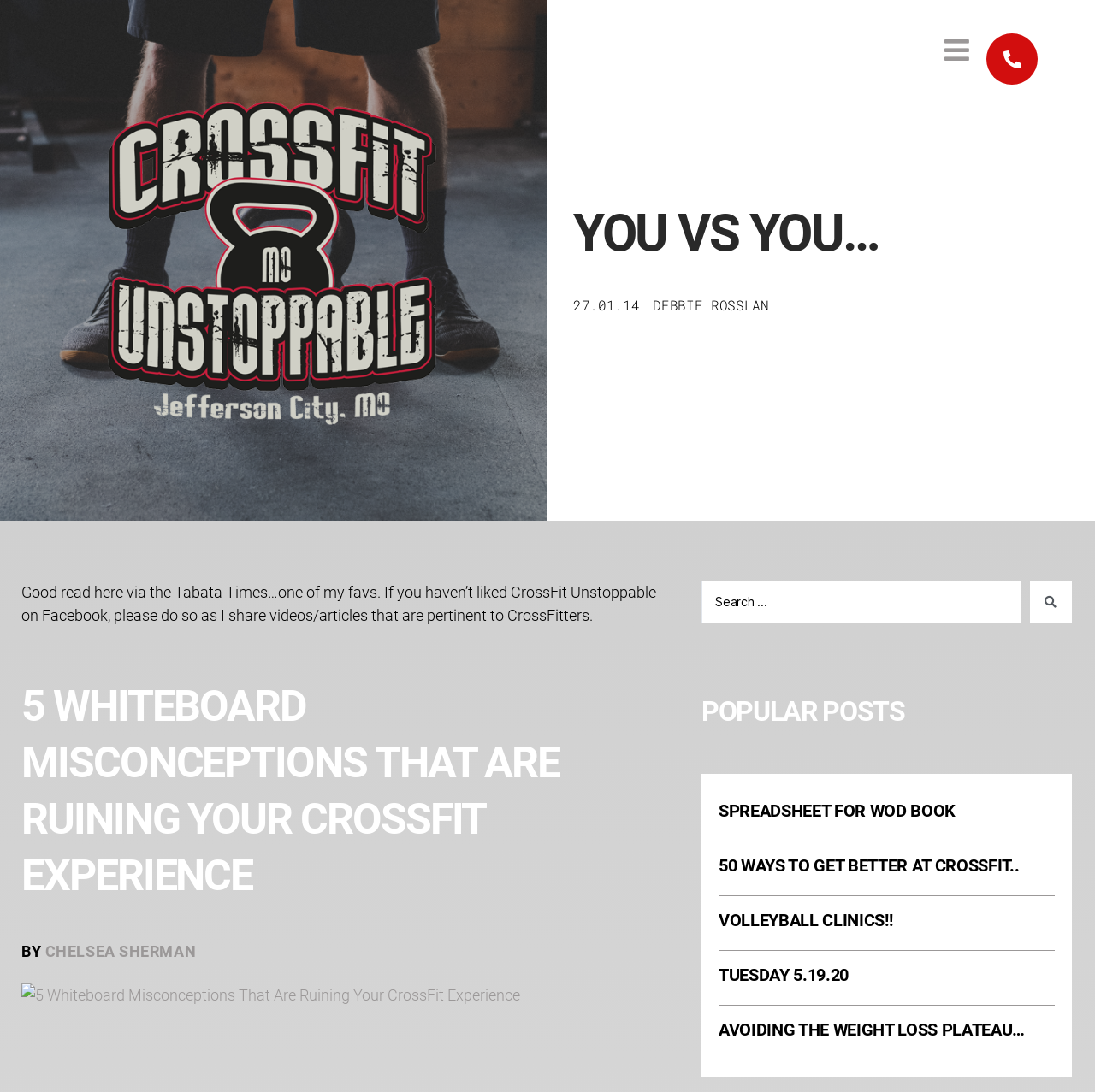Locate the bounding box coordinates for the element described below: "Spreadsheet for WOD Book". The coordinates must be four float values between 0 and 1, formatted as [left, top, right, bottom].

[0.656, 0.733, 0.873, 0.752]